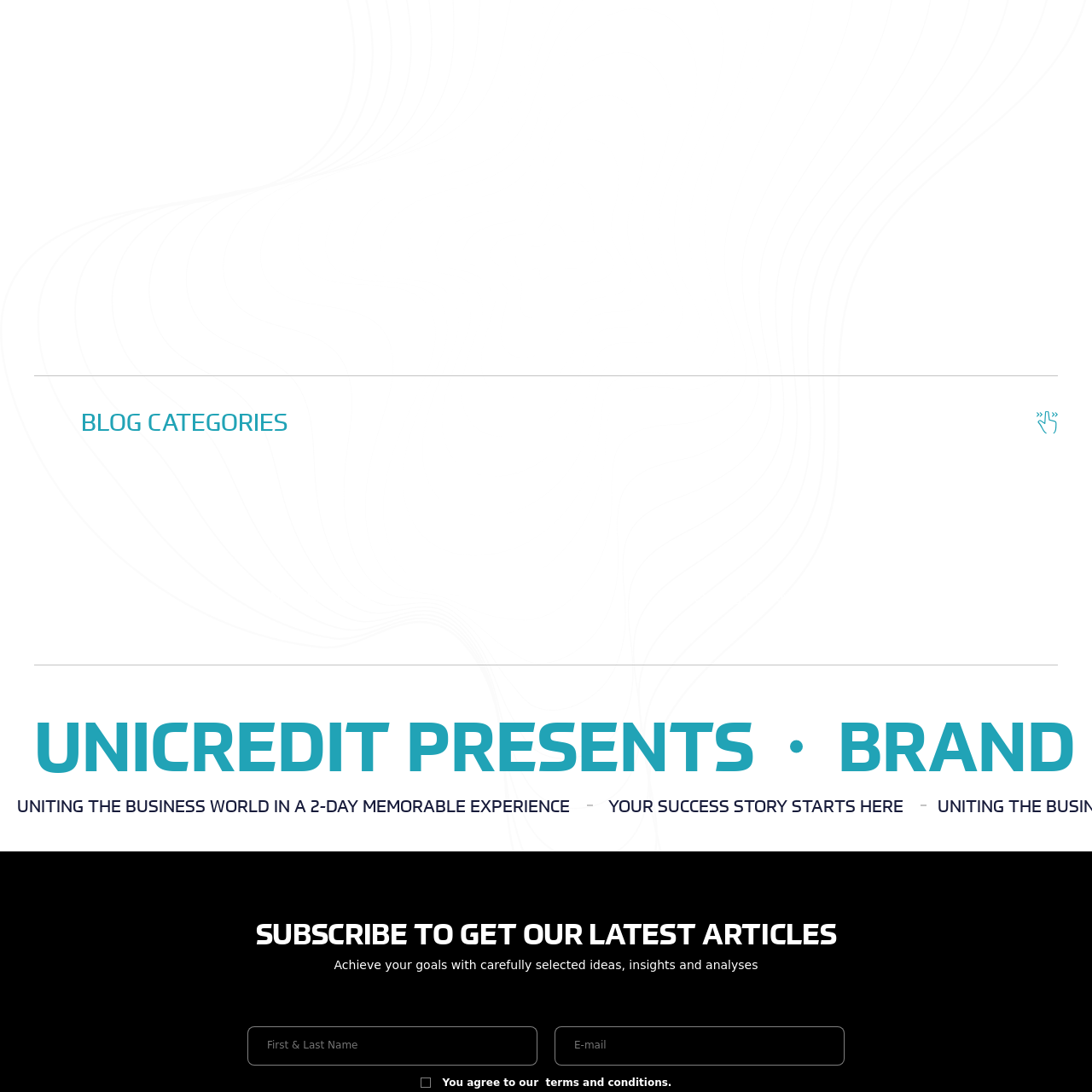Please provide a comprehensive description of the image highlighted by the red bounding box.

The image features a sleek and modern logo representation for "Blockchain News," designed to convey innovation and cutting-edge technology. Set against a minimalist backdrop, the logo likely emphasizes themes of digital transformation and progress within the business and technology sectors. This visual is part of a broader branding effort associated with "Brand Minds," an initiative aimed at uniting the business world in a memorable experience, highlighted by events and insights from industry leaders. The logo's placement within a structured layout underscores its significance in delivering timely news and updates related to blockchain advancements.